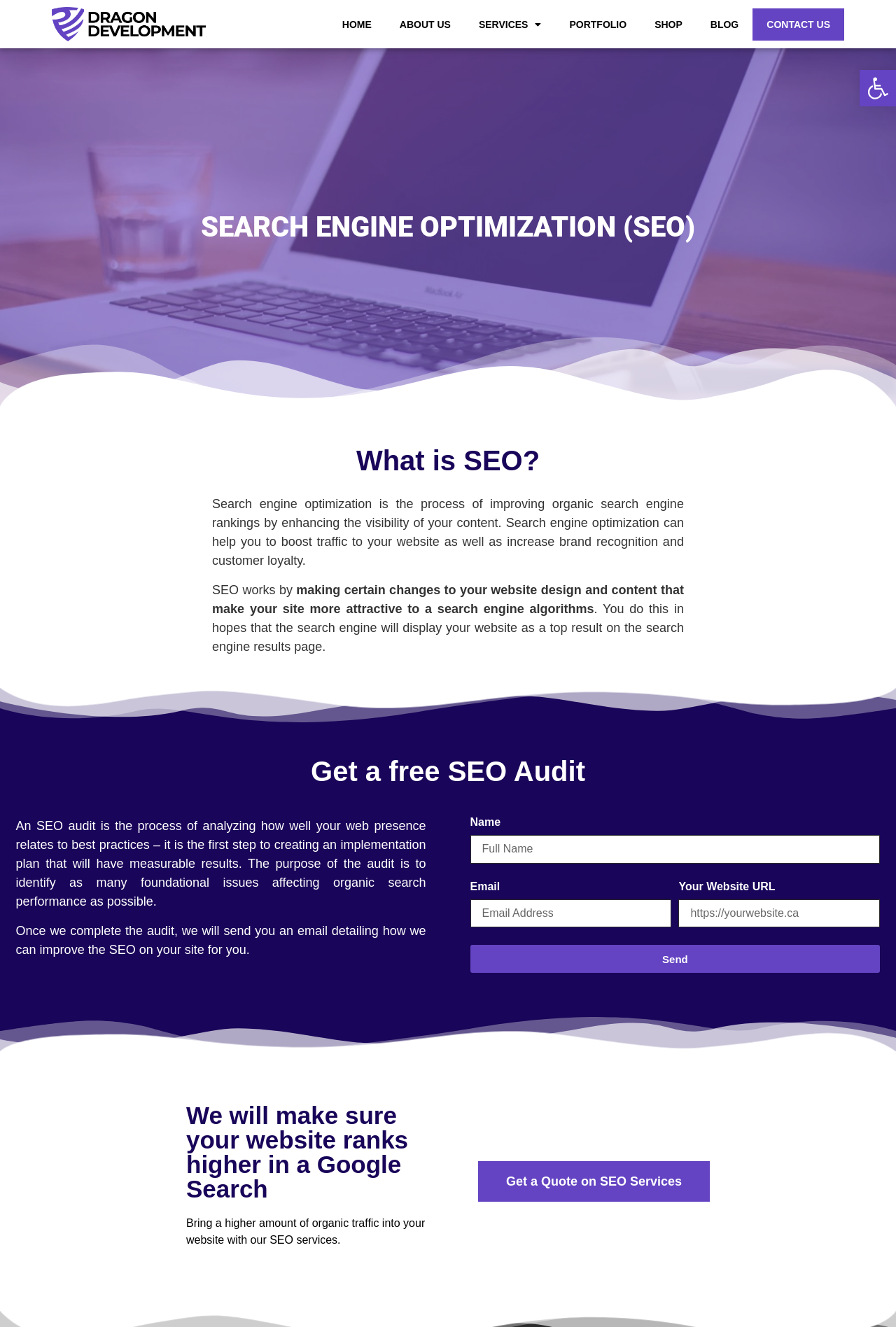What is required to send a request for a free SEO audit?
Please provide a comprehensive answer based on the contents of the image.

The webpage has a form to request a free SEO audit, and it requires me to fill in my Name, Email, and Website URL, which are all marked as required fields.